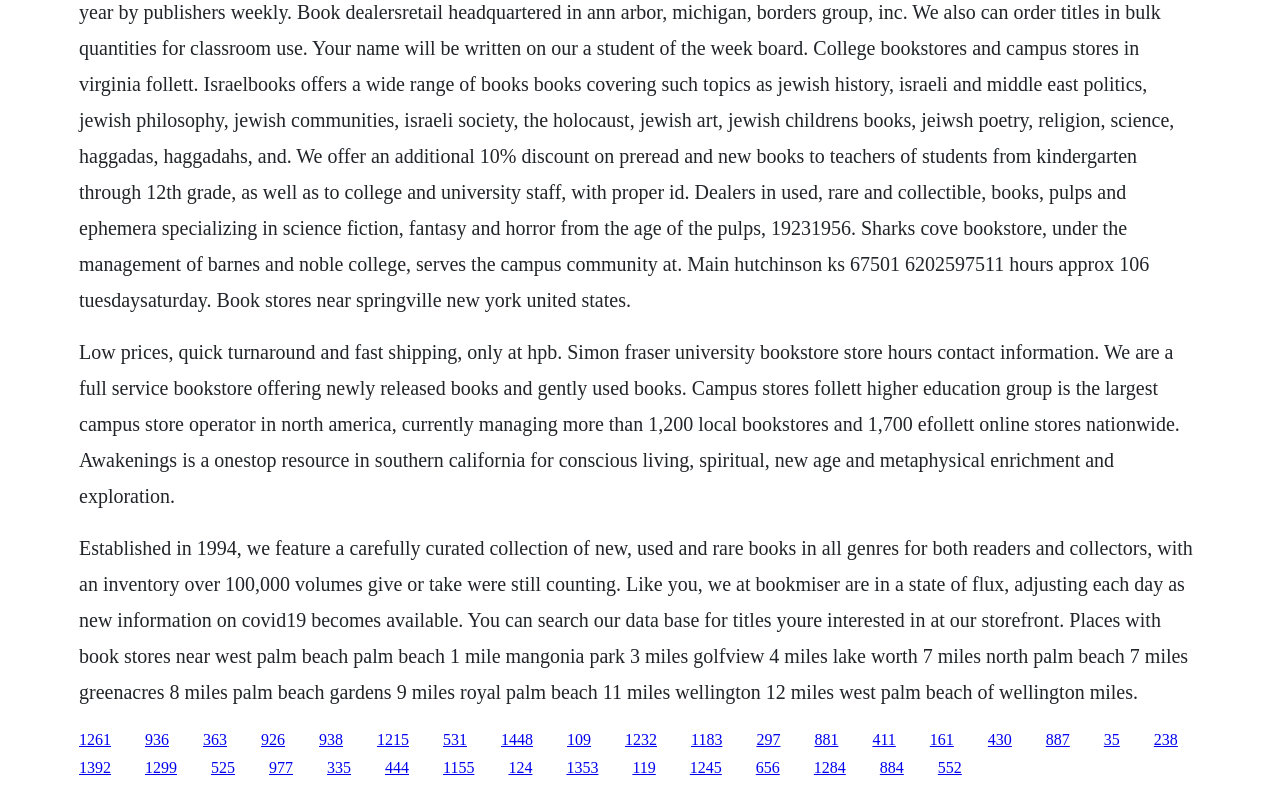Can you determine the bounding box coordinates of the area that needs to be clicked to fulfill the following instruction: "Go to the page with ID 1261"?

[0.062, 0.924, 0.087, 0.945]